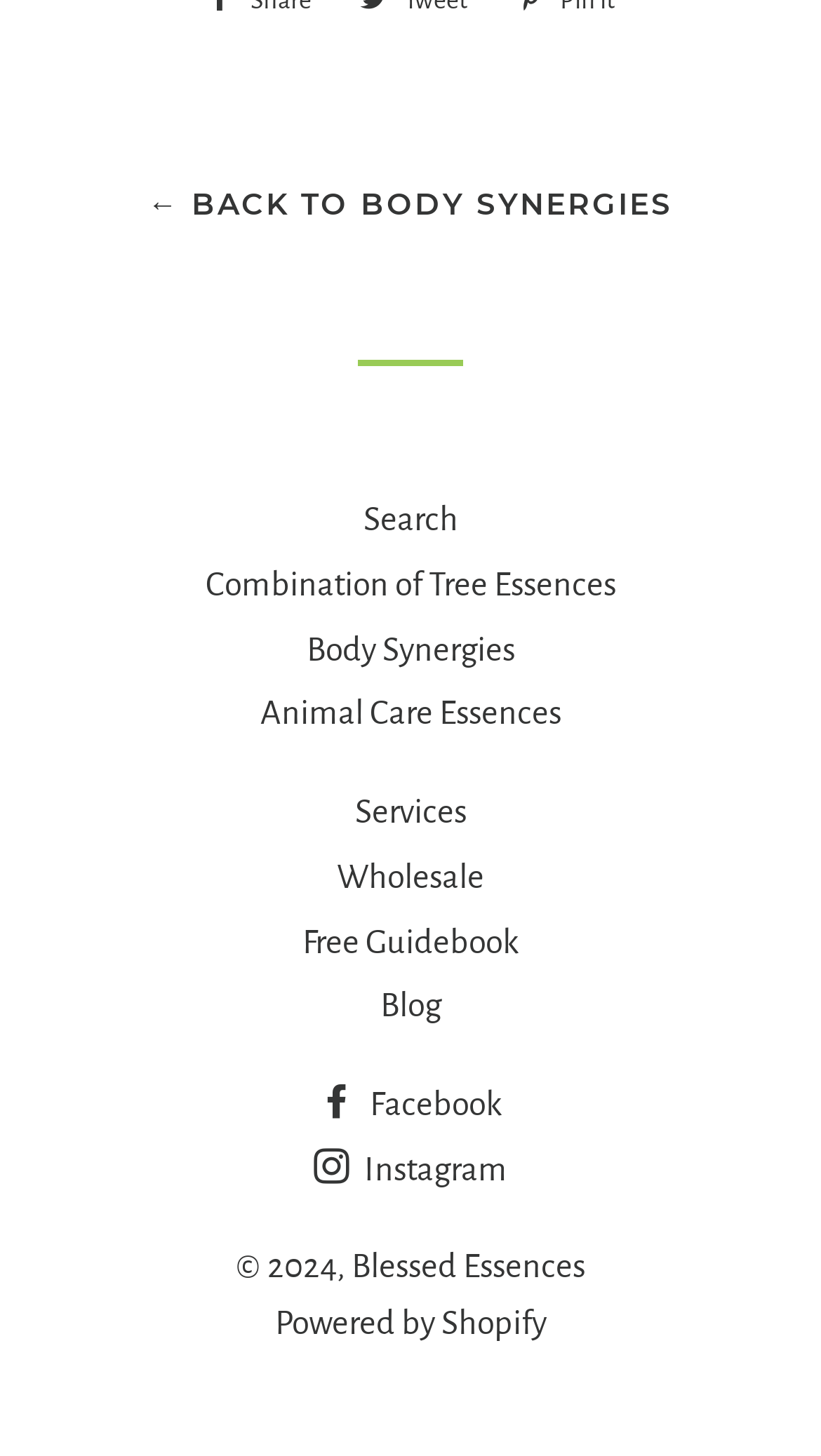What is the platform that powers the website?
Carefully analyze the image and provide a thorough answer to the question.

I found the platform that powers the website by looking at the bottom of the webpage, where I saw a link that says 'Powered by Shopify'.